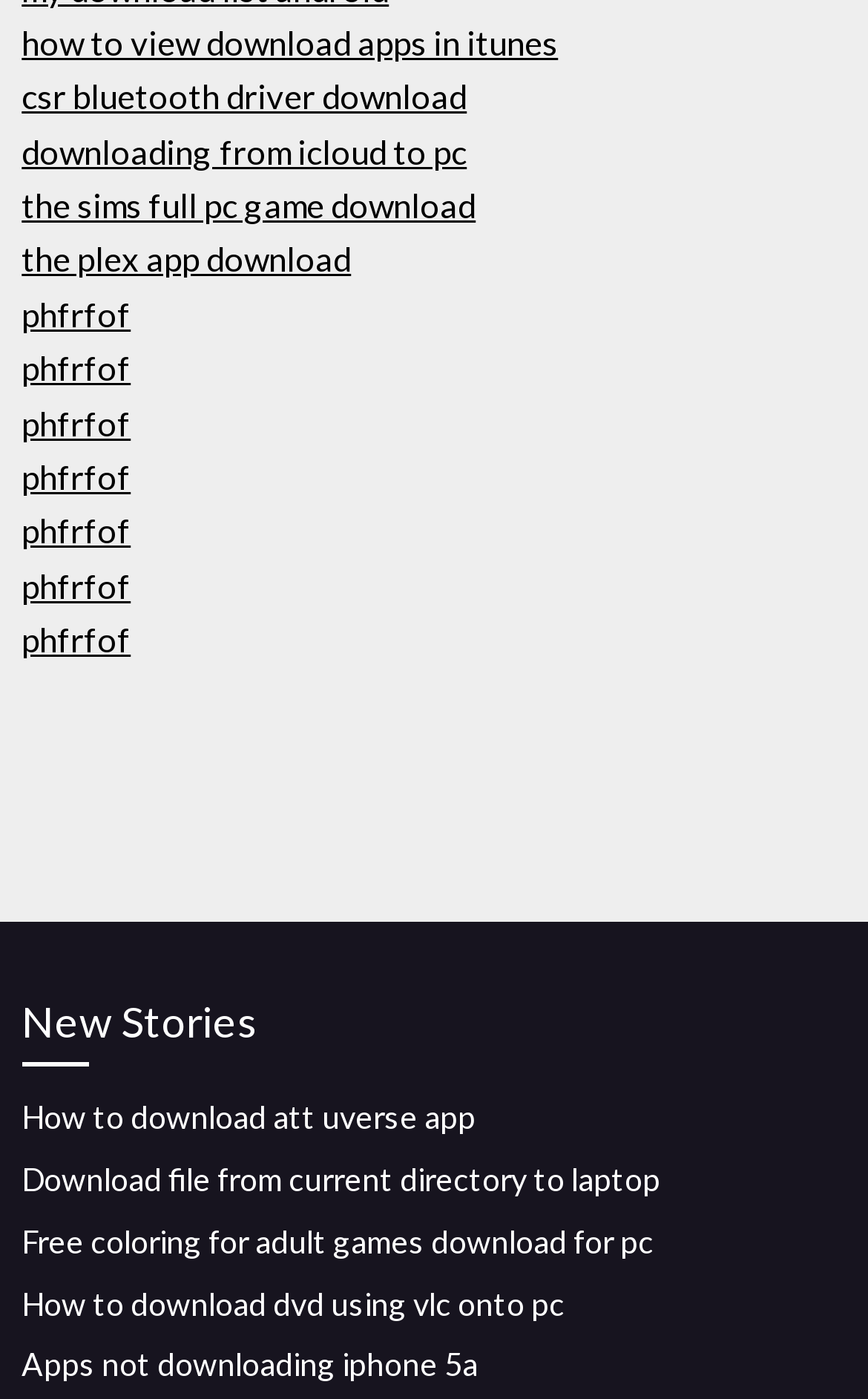Use the information in the screenshot to answer the question comprehensively: What is the title of the section below the links?

The heading element with the text 'New Stories' is located below the links, which suggests that it is the title of the section.